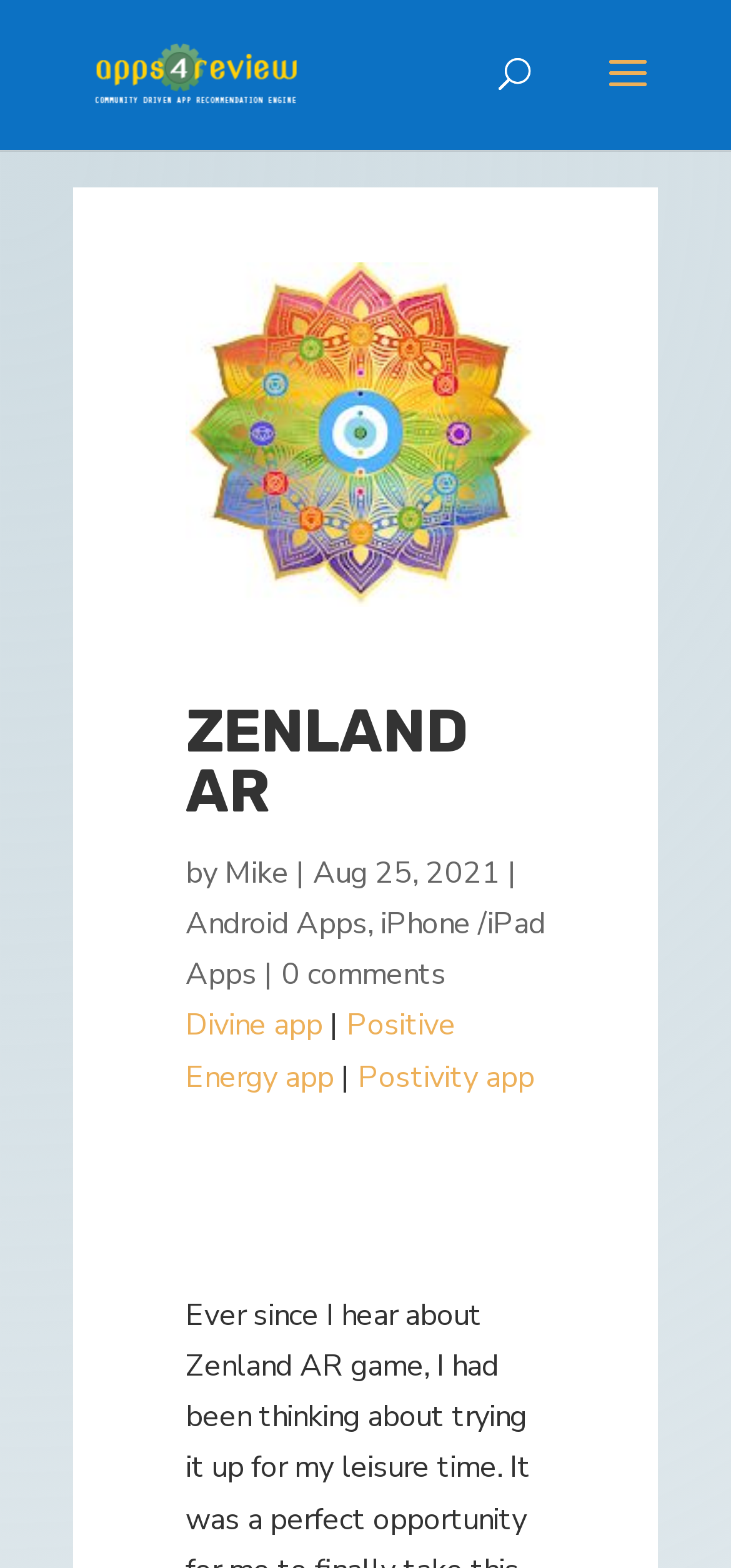Please locate the bounding box coordinates of the element's region that needs to be clicked to follow the instruction: "Visit the Mike page". The bounding box coordinates should be provided as four float numbers between 0 and 1, i.e., [left, top, right, bottom].

[0.308, 0.544, 0.395, 0.57]